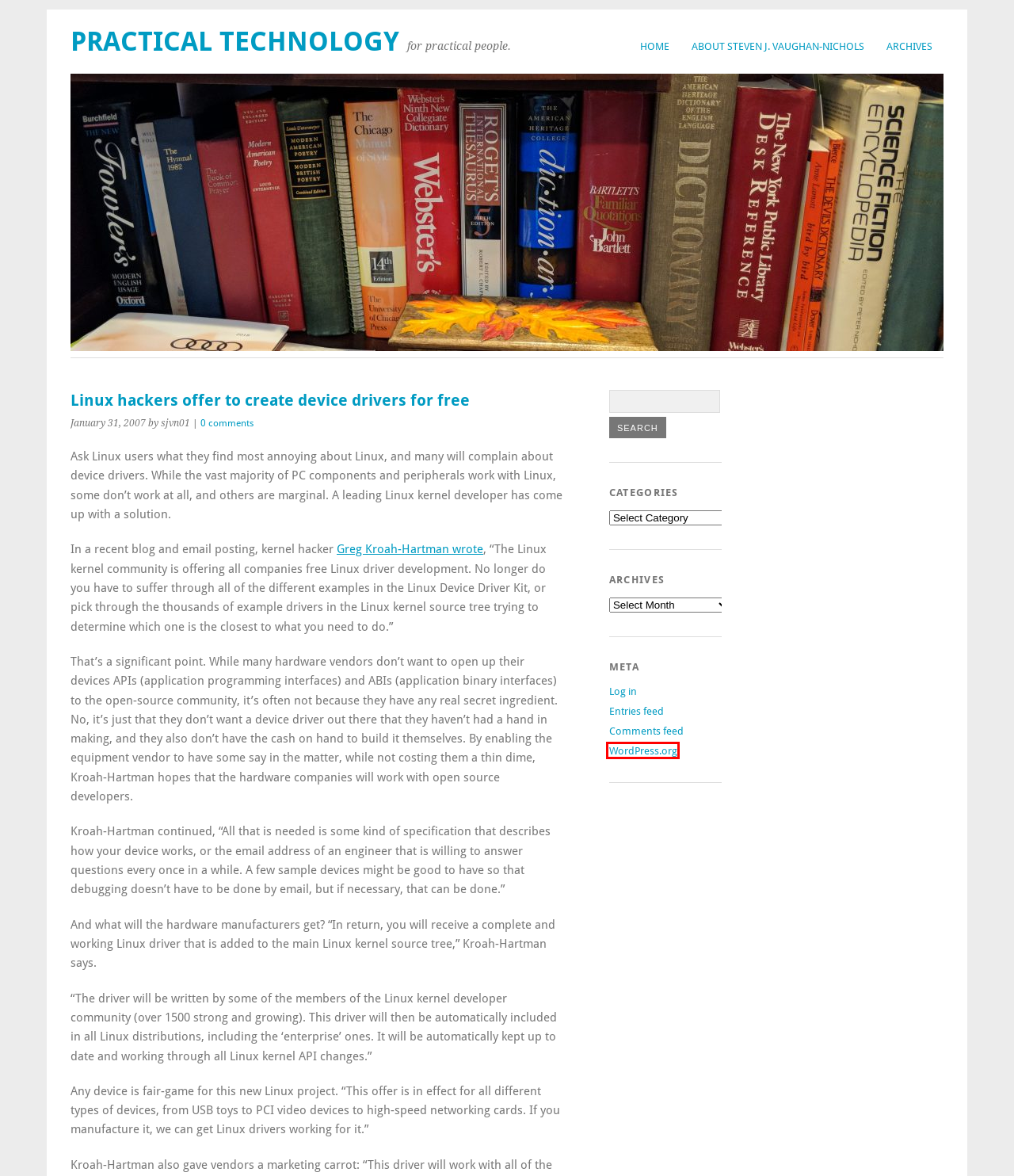Examine the screenshot of a webpage with a red bounding box around a specific UI element. Identify which webpage description best matches the new webpage that appears after clicking the element in the red bounding box. Here are the candidates:
A. Practical Technology
B. LKML: Greg KH: Re: Free Linux Driver Development!
C. About Steven J. Vaughan-Nichols |
D. Infrastructure |
E. VPS Hosting: Unbeatable Price-to-Performance from $4/mo
F. Blog Tool, Publishing Platform, and CMS – WordPress.org
G. Log In ‹ Practical Technology — WordPress
H. Archives |

F